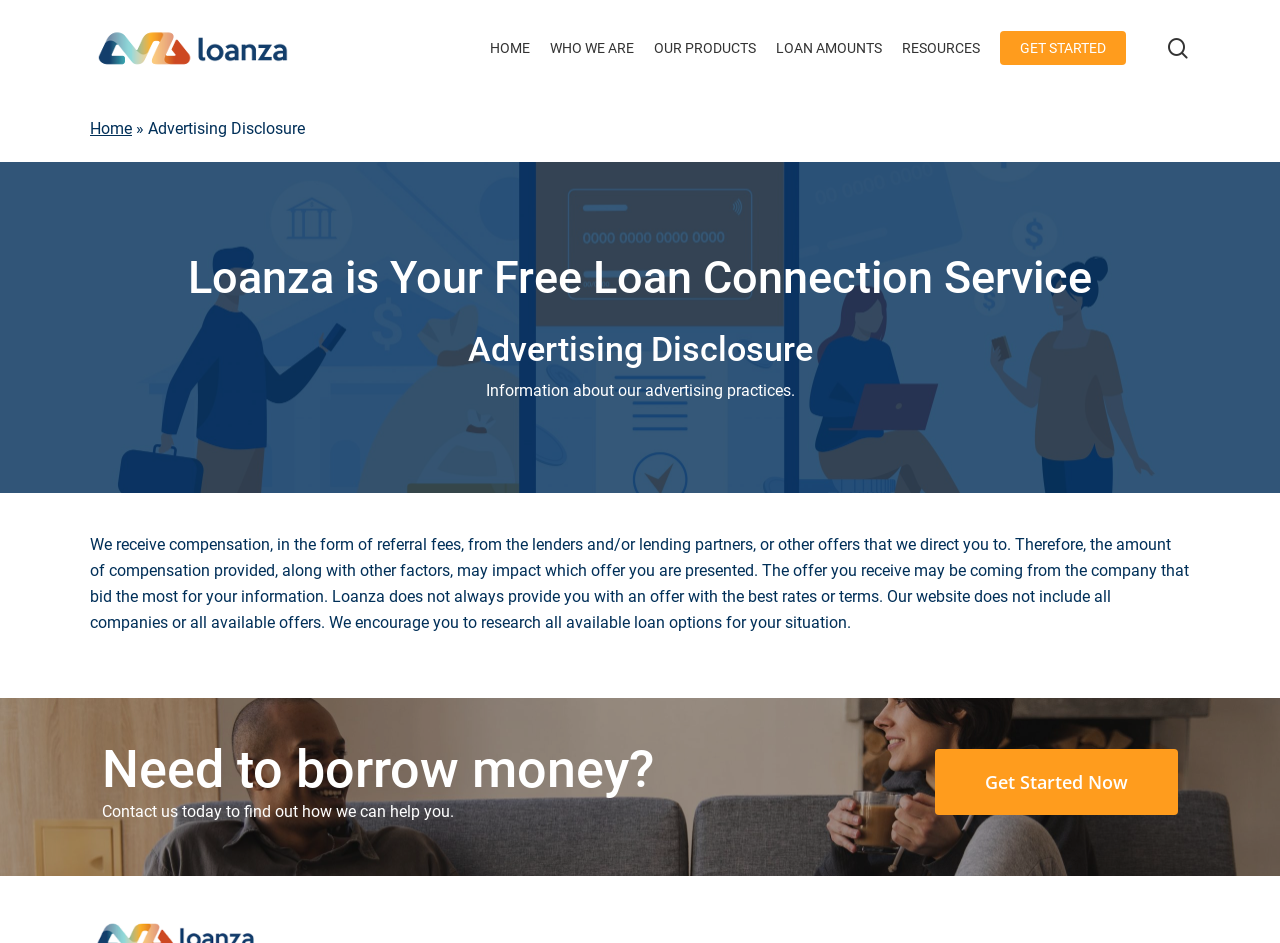From the element description: "Who We Are", extract the bounding box coordinates of the UI element. The coordinates should be expressed as four float numbers between 0 and 1, in the order [left, top, right, bottom].

[0.43, 0.04, 0.495, 0.062]